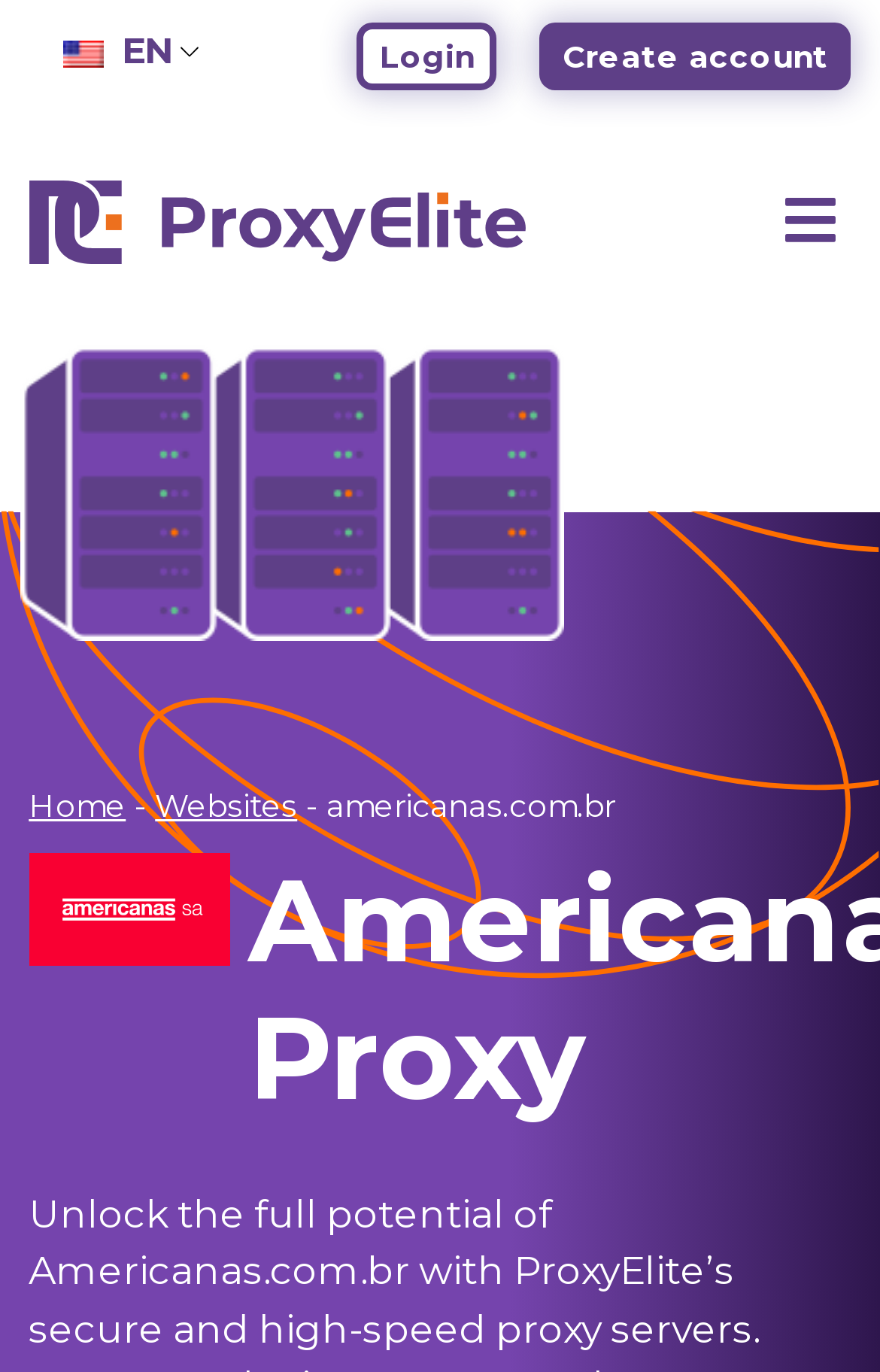Answer the question using only one word or a concise phrase: What is the purpose of the button with the icon ''?

Unknown